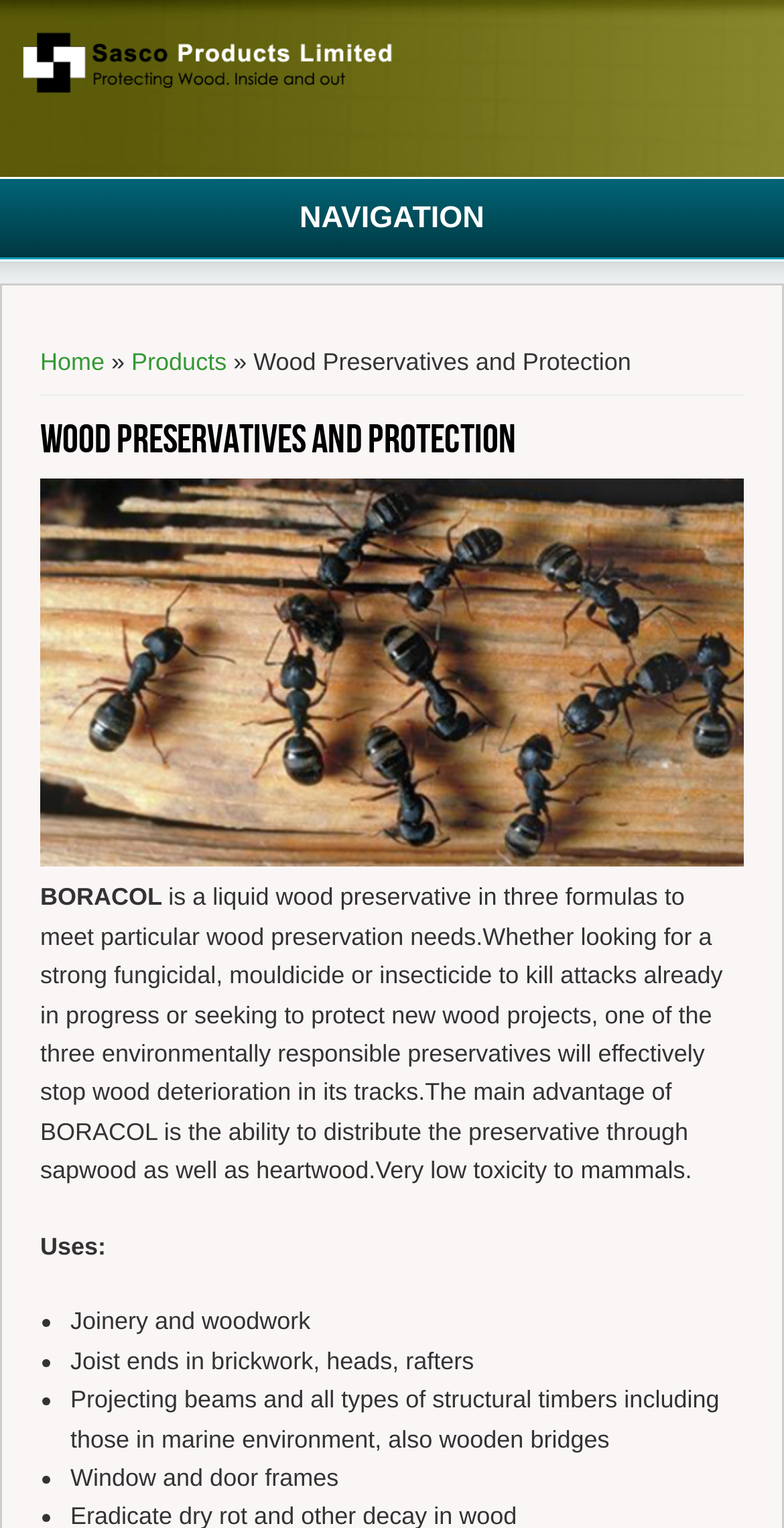What type of wood projects can BORACOL protect?
Please craft a detailed and exhaustive response to the question.

According to the text, BORACOL can be used to protect new wood projects, which means it can be applied to newly constructed wood structures to prevent wood deterioration.